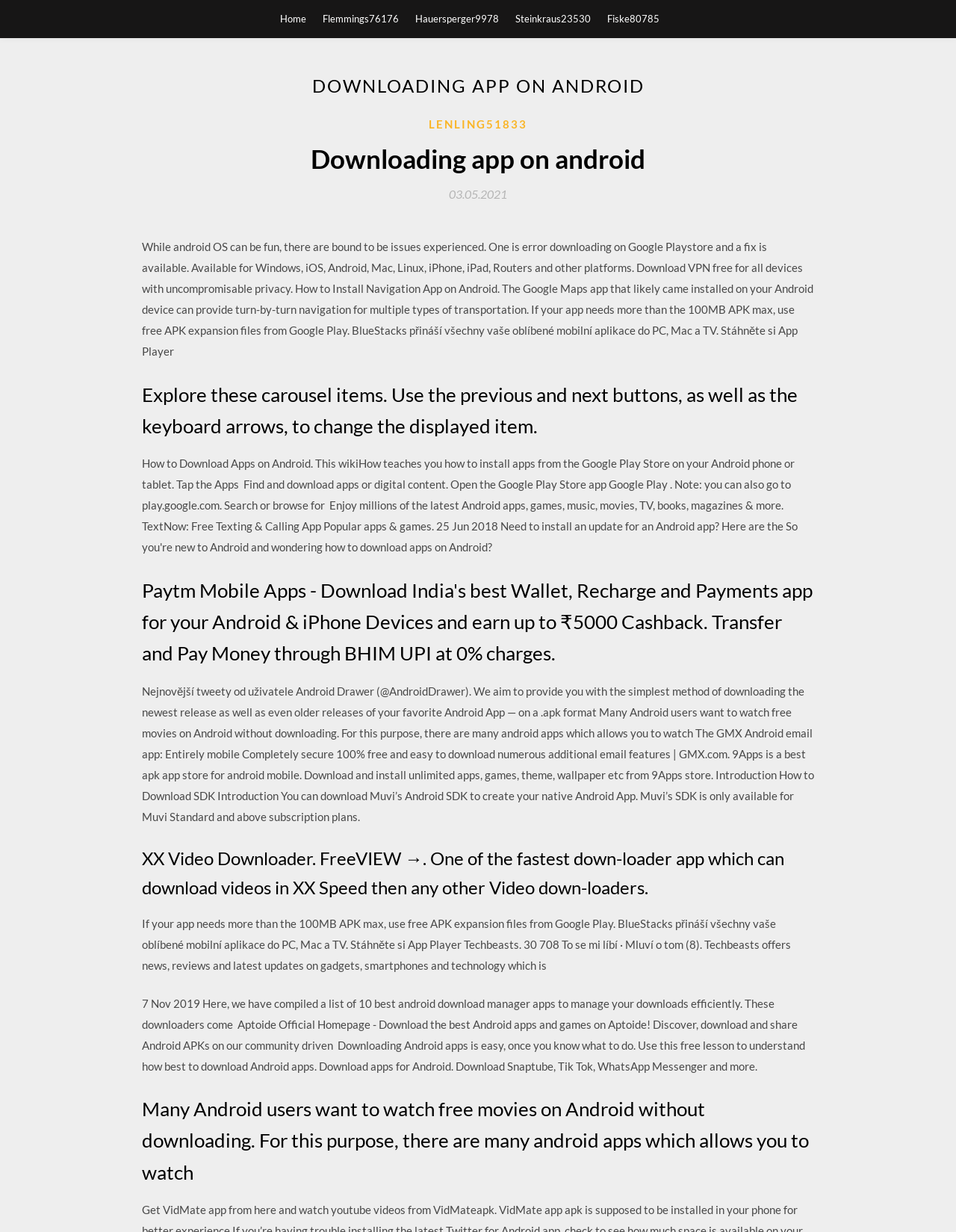Find the bounding box coordinates for the area you need to click to carry out the instruction: "Click on the 'XX Video Downloader' link". The coordinates should be four float numbers between 0 and 1, indicated as [left, top, right, bottom].

[0.148, 0.685, 0.852, 0.732]